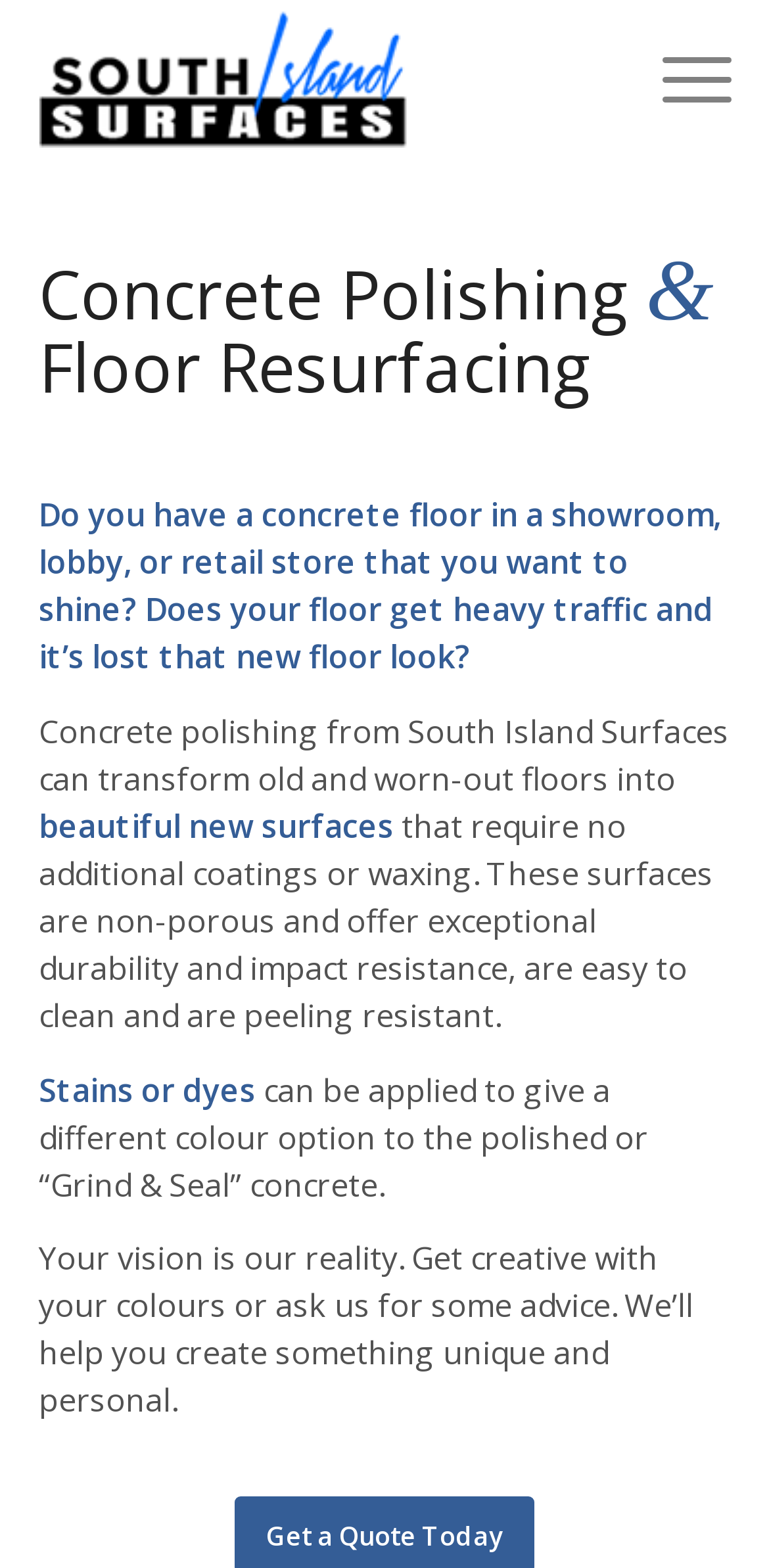Given the webpage screenshot and the description, determine the bounding box coordinates (top-left x, top-left y, bottom-right x, bottom-right y) that define the location of the UI element matching this description: aria-label="logo" title="logo"

[0.05, 0.0, 0.77, 0.101]